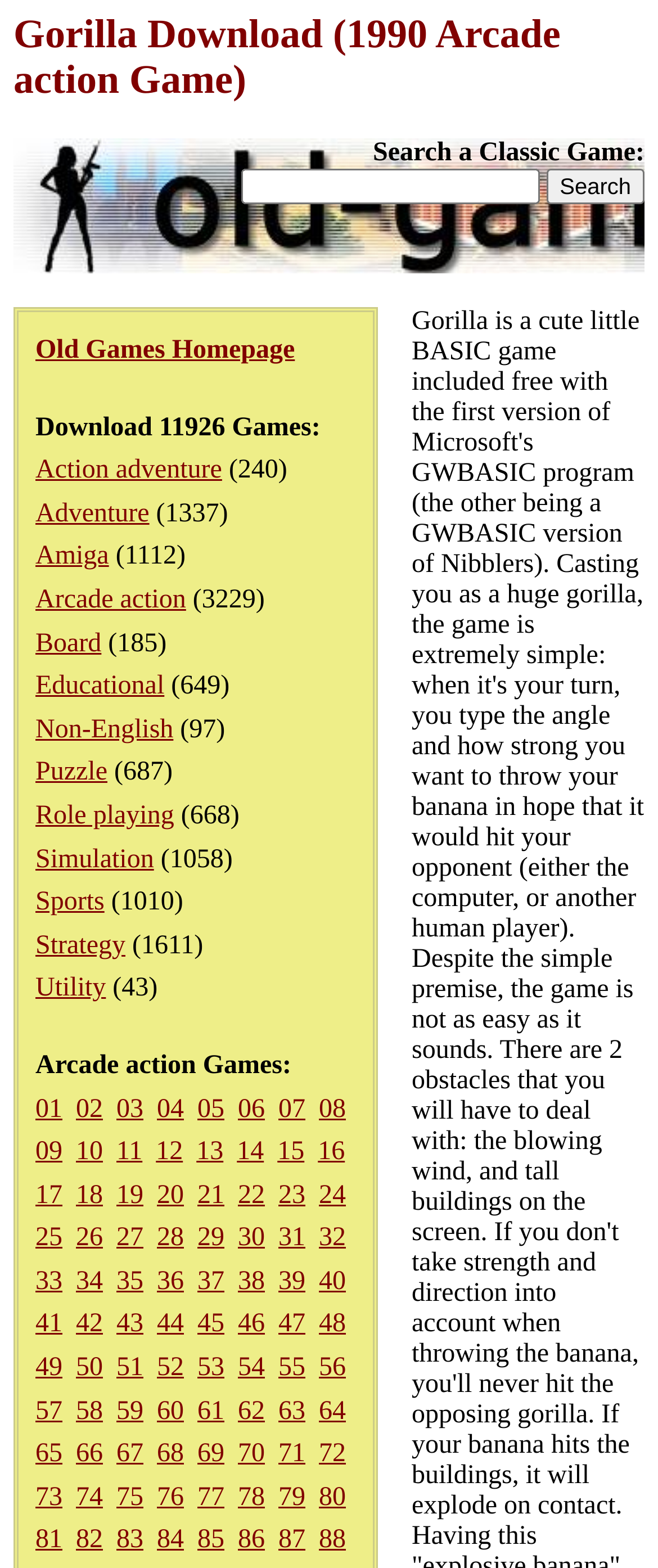Determine the bounding box coordinates for the area that should be clicked to carry out the following instruction: "Search a classic game".

[0.366, 0.108, 0.82, 0.13]